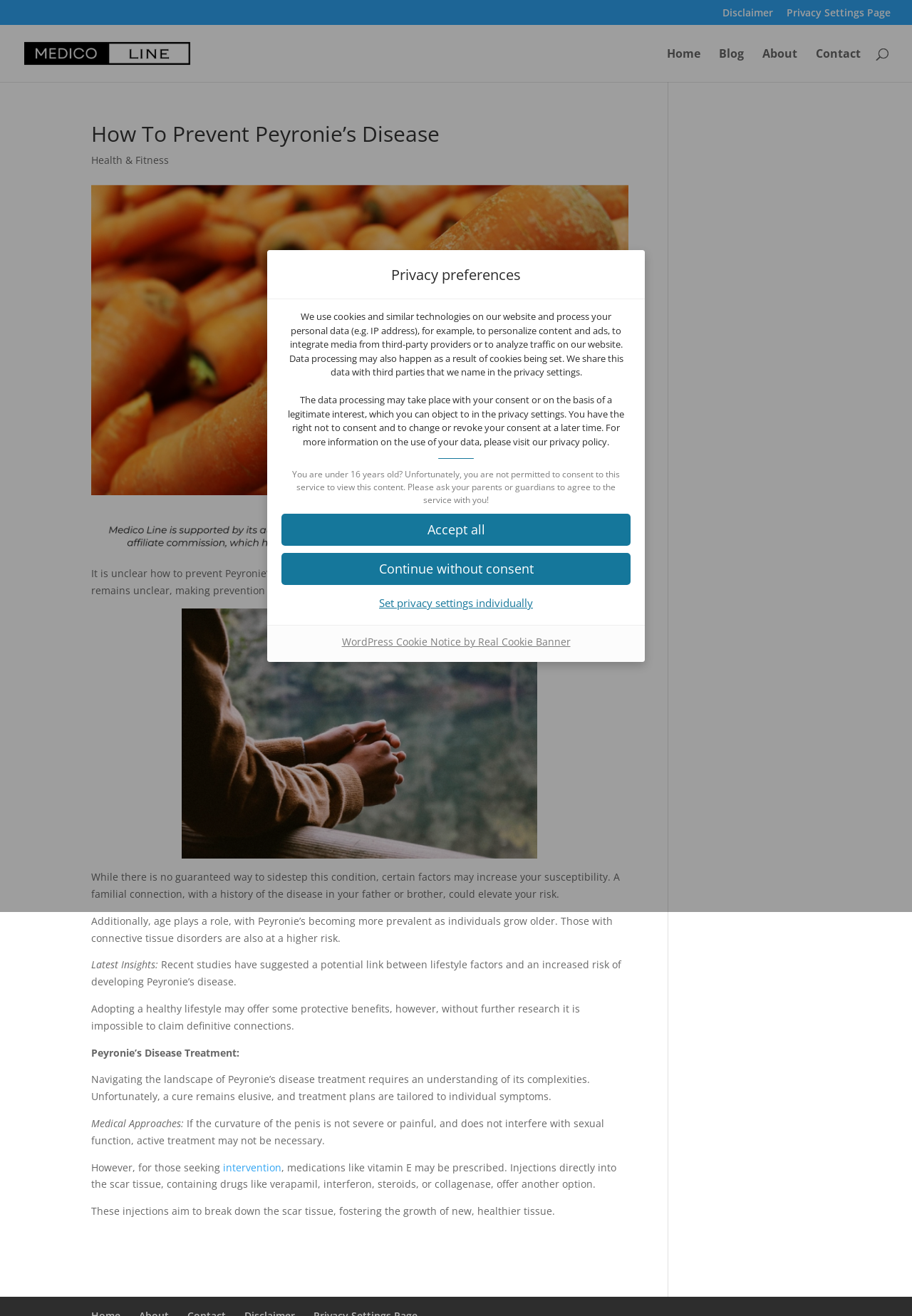Find the bounding box coordinates of the clickable area required to complete the following action: "View privacy settings".

[0.309, 0.45, 0.691, 0.467]